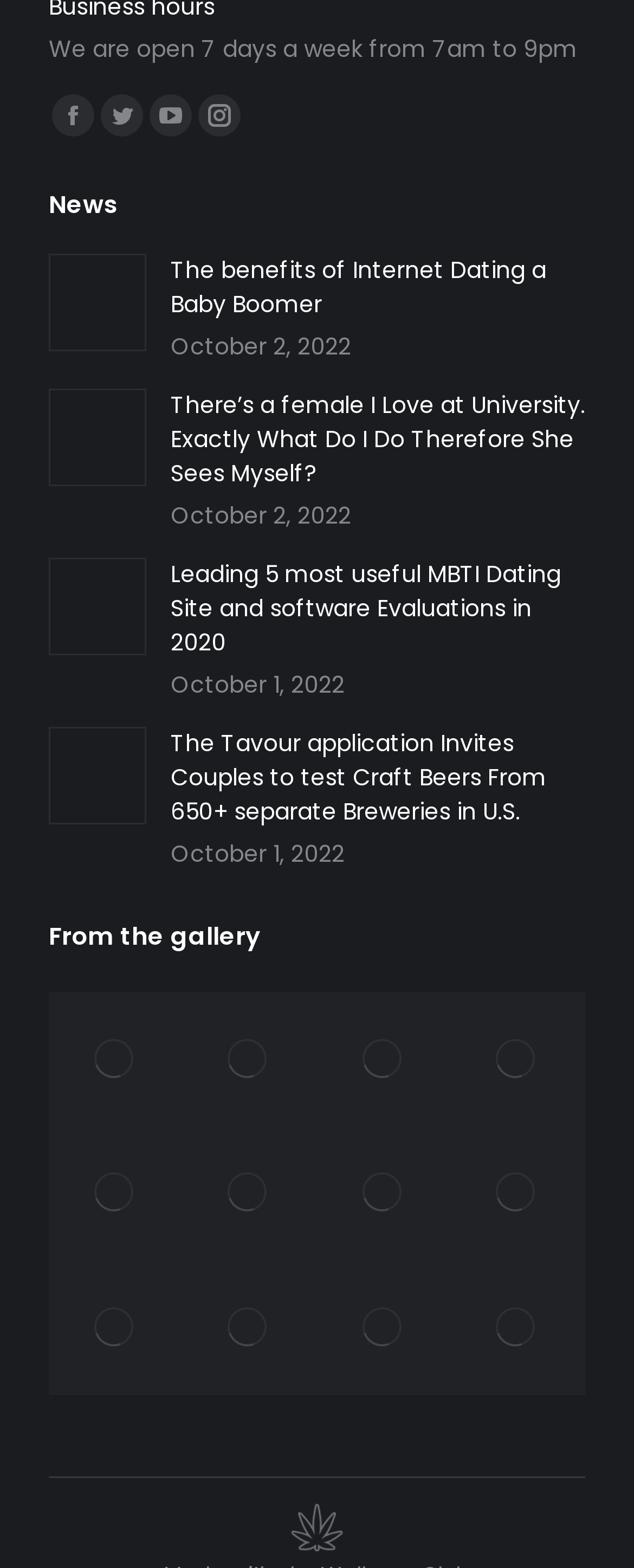What is the theme of the articles on the webpage?
Based on the image, provide your answer in one word or phrase.

Dating and relationships